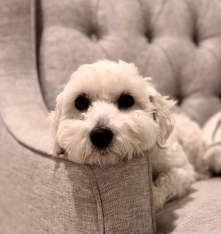Please respond in a single word or phrase: 
What is the dog resting its head on?

Armrest of the chair